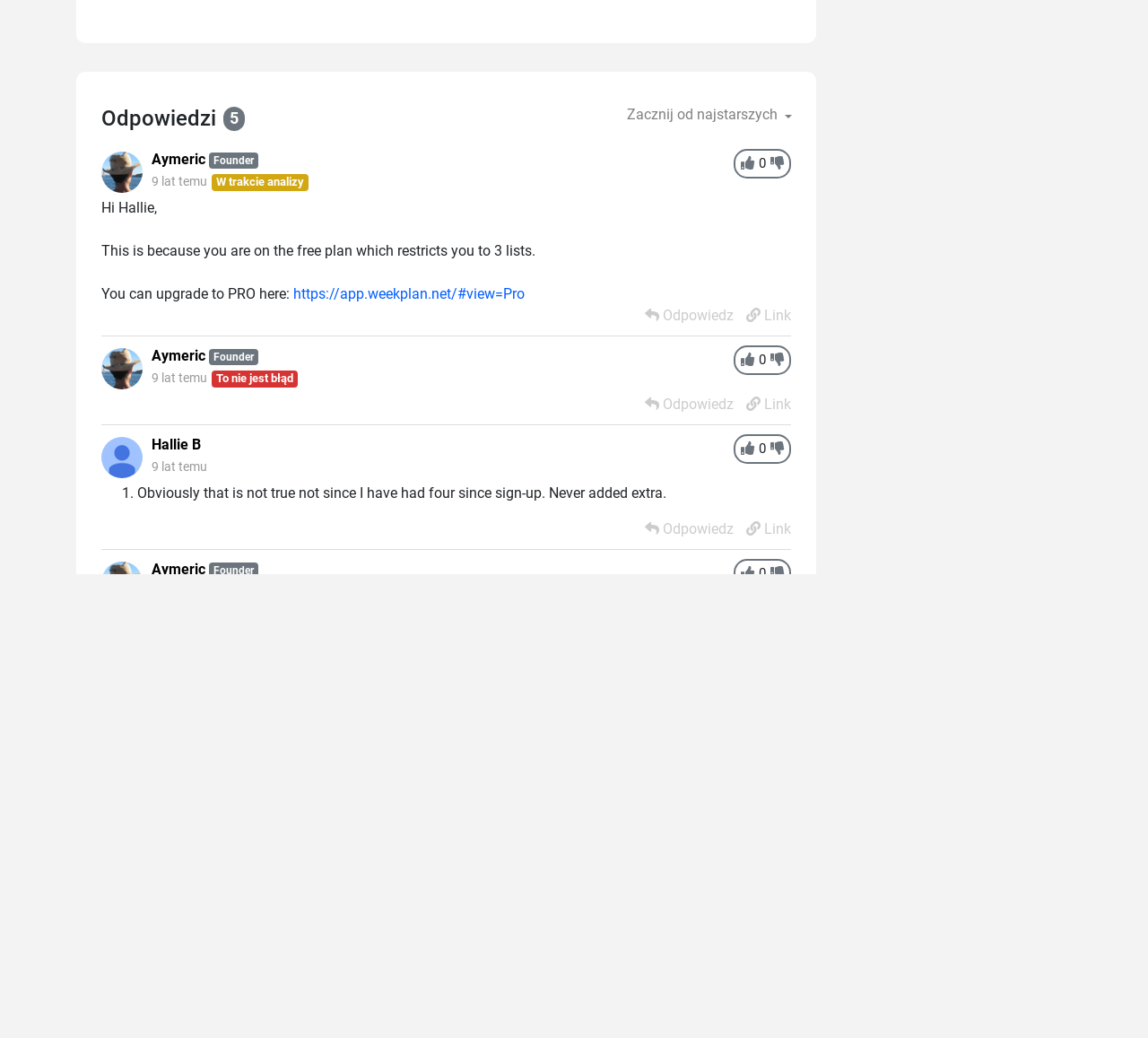Calculate the bounding box coordinates for the UI element based on the following description: "Zacznij od najstarszych". Ensure the coordinates are four float numbers between 0 and 1, i.e., [left, top, right, bottom].

[0.535, 0.093, 0.701, 0.128]